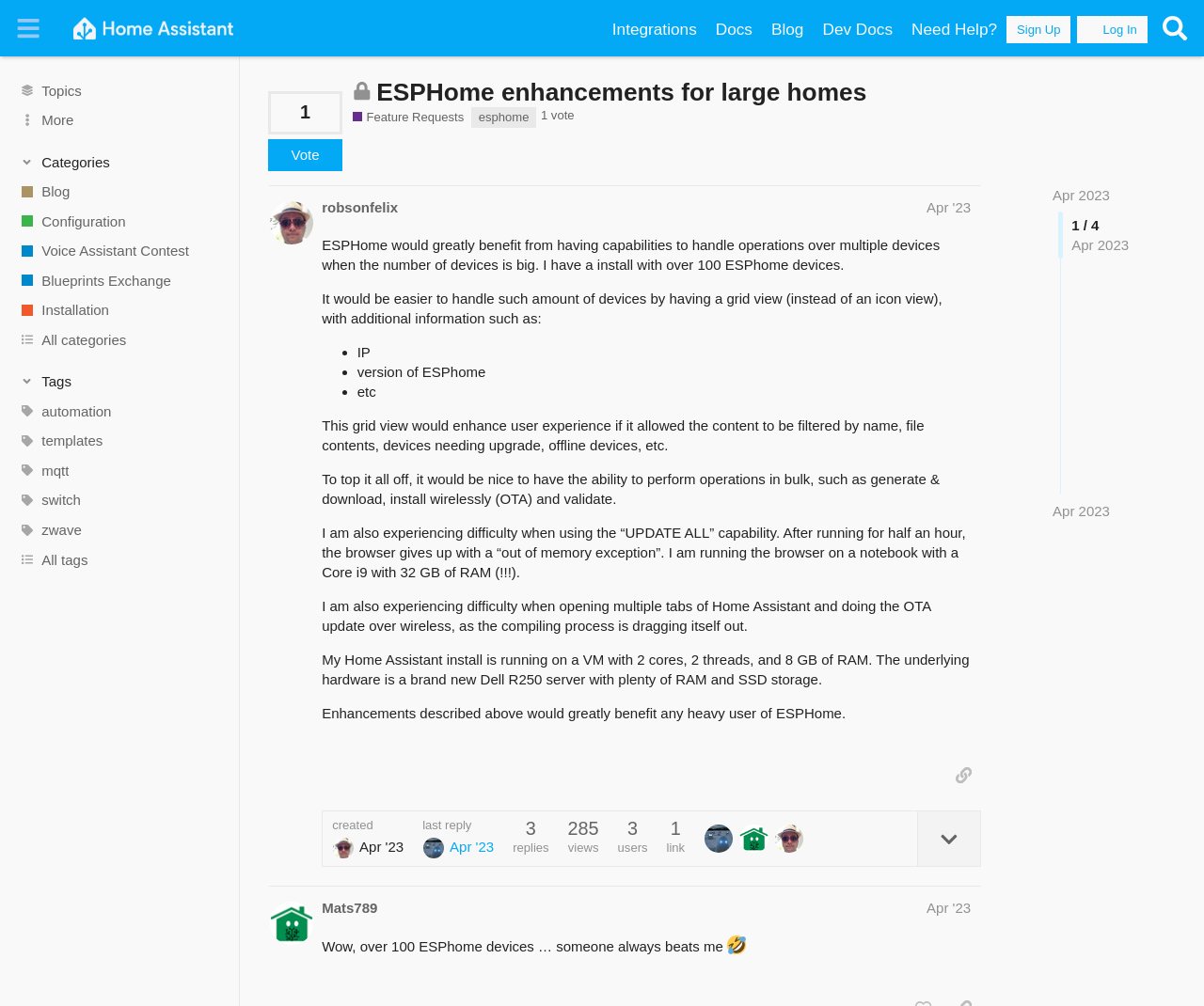Provide the bounding box coordinates for the area that should be clicked to complete the instruction: "Search for topics".

[0.959, 0.008, 0.992, 0.048]